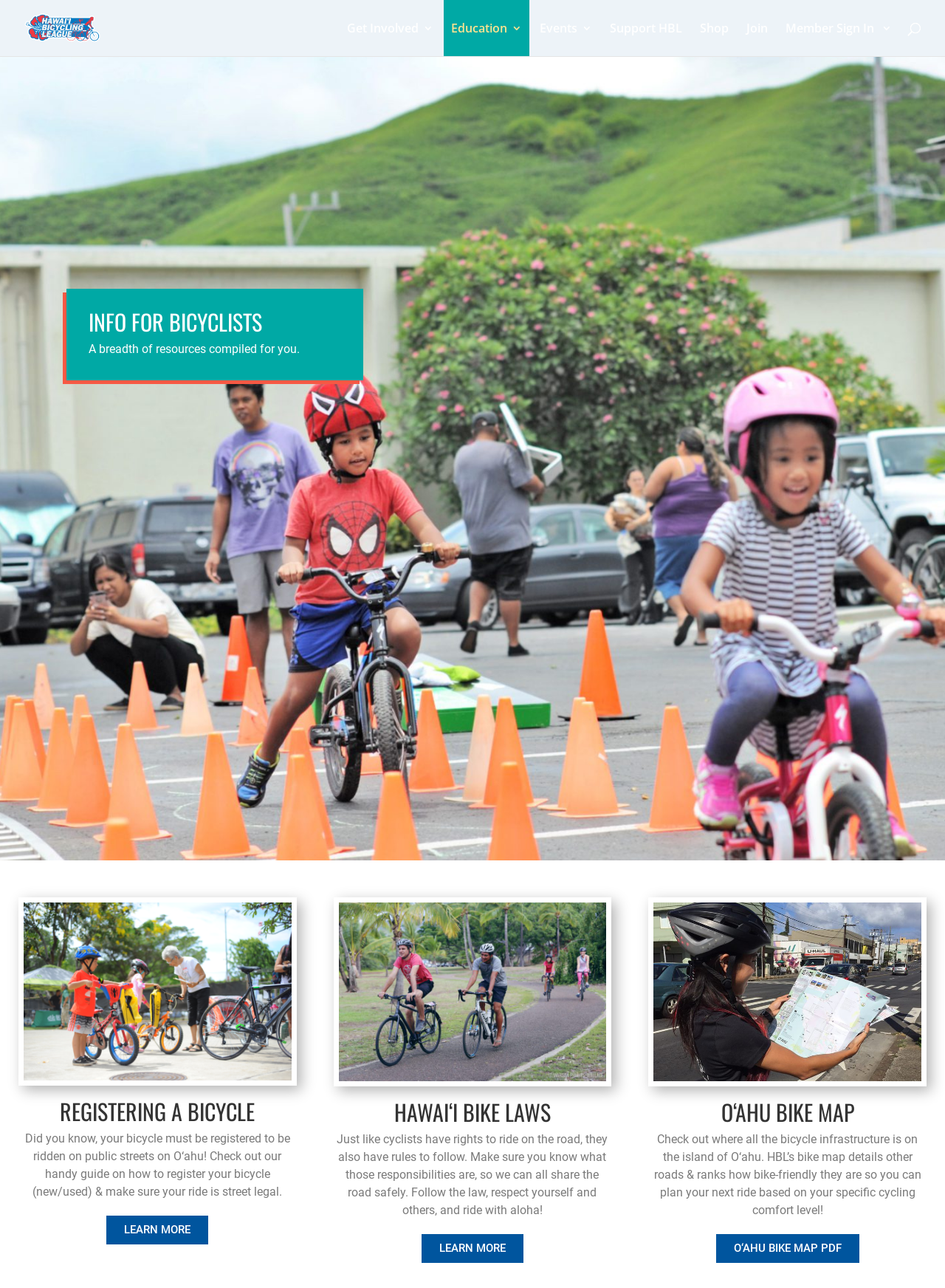Kindly determine the bounding box coordinates for the clickable area to achieve the given instruction: "Learn more about registering a bicycle".

[0.113, 0.944, 0.221, 0.966]